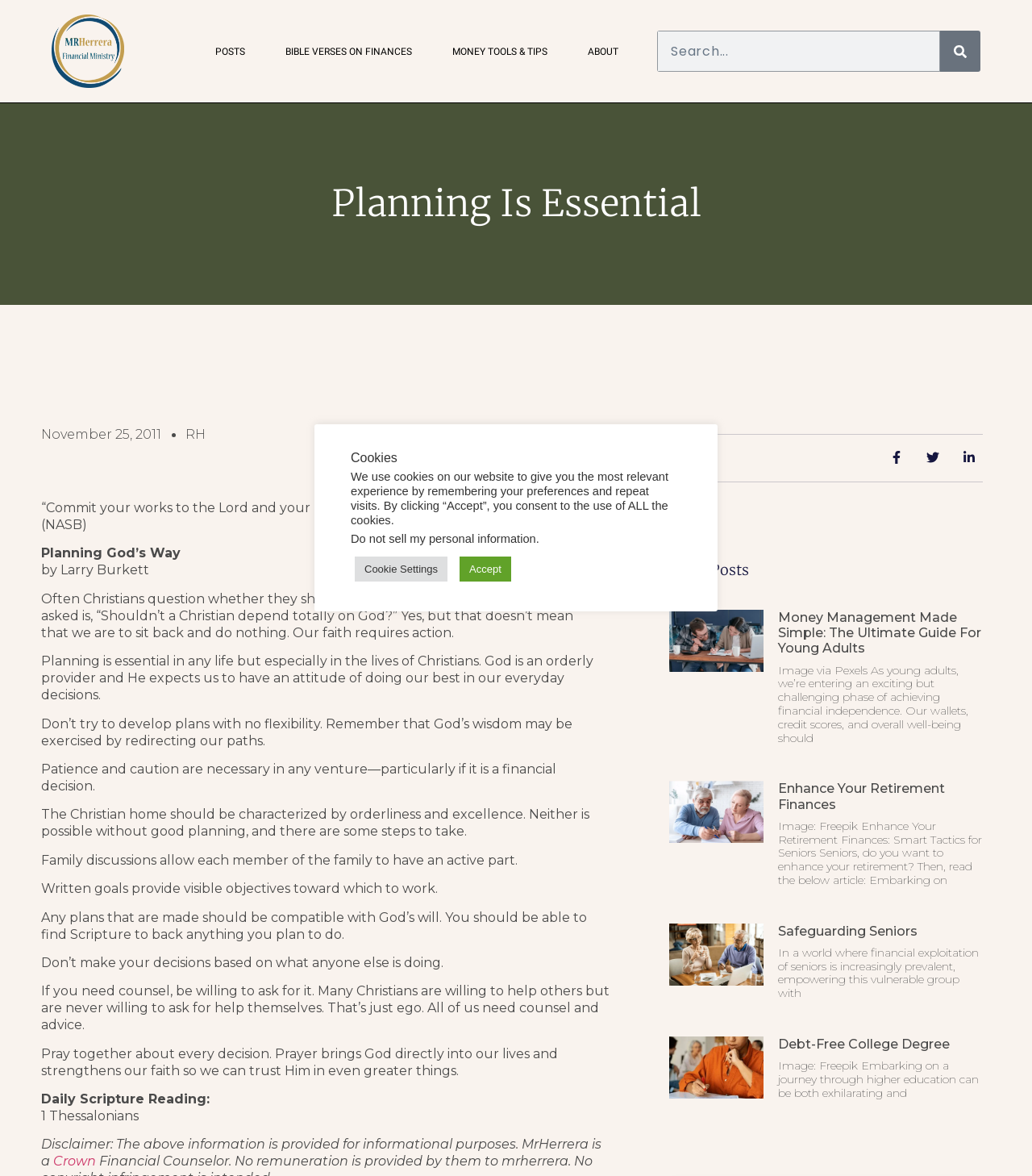What is the name of the author of the article 'Planning God’s Way'?
Look at the image and respond with a one-word or short phrase answer.

Larry Burkett